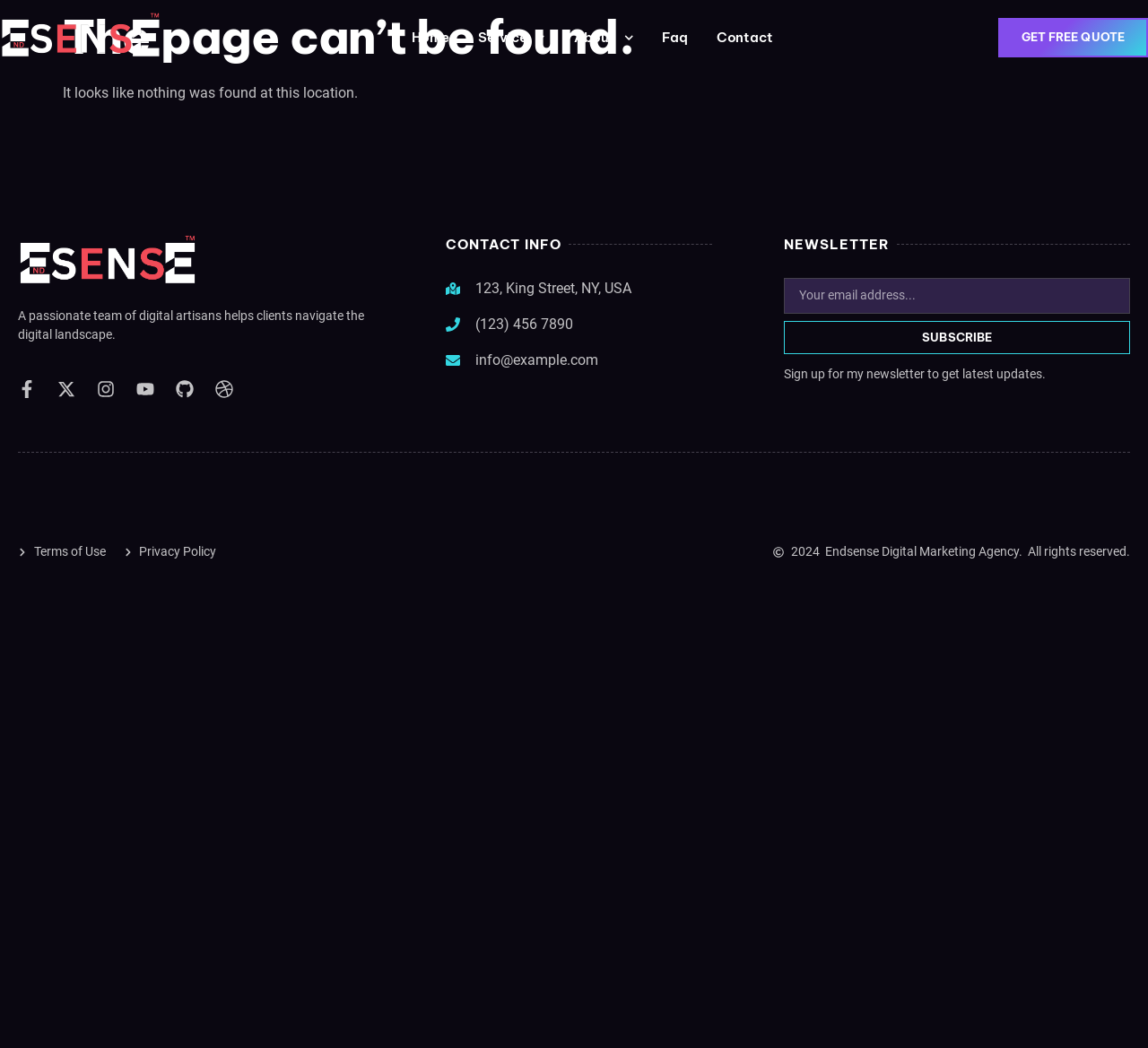What social media platforms does the agency have?
Use the information from the image to give a detailed answer to the question.

I found the answer by looking at the social media links section, where it lists the agency's presence on various social media platforms, including Facebook, Twitter, Instagram, Youtube, Github, and Dribbble.